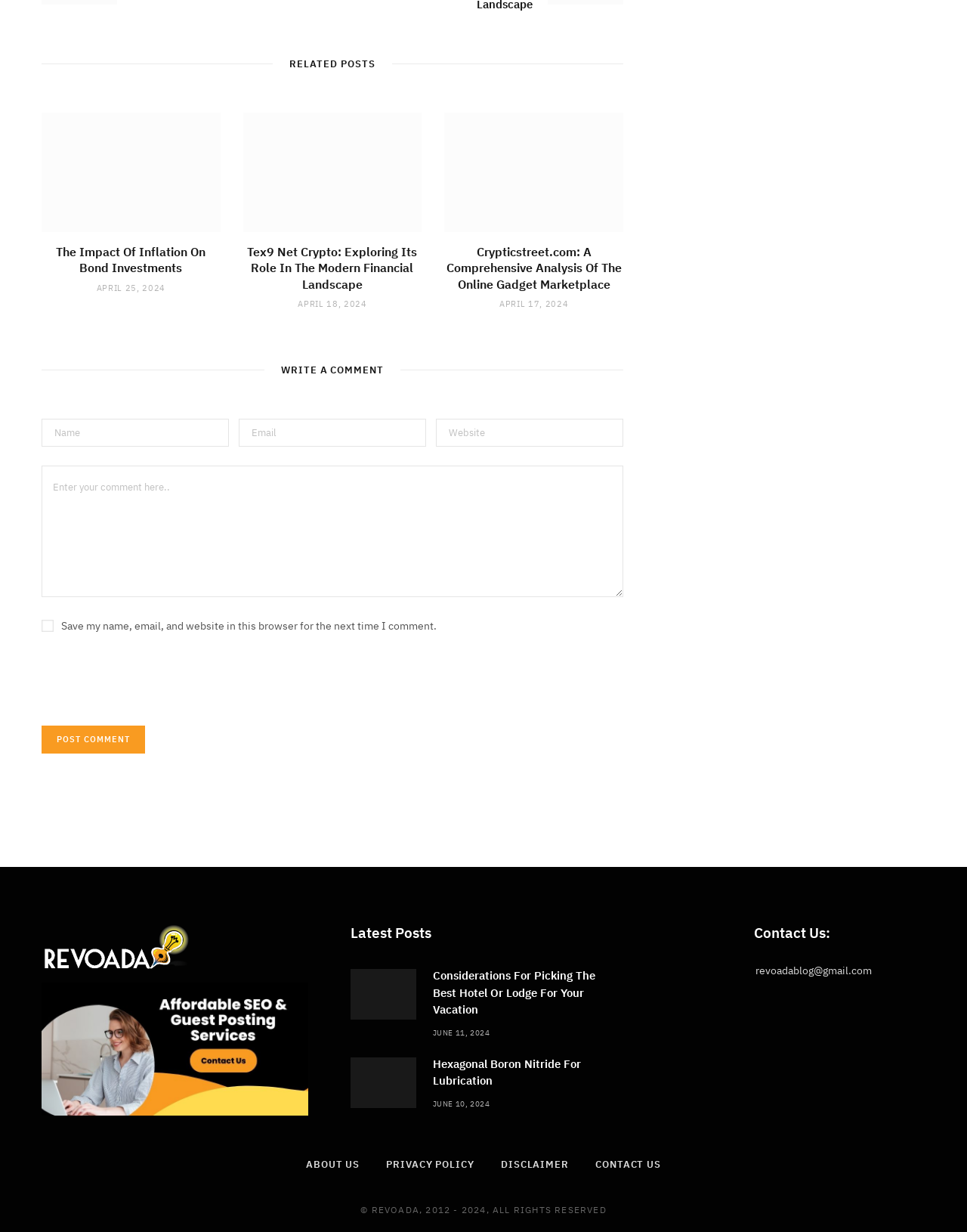Determine the bounding box coordinates of the section to be clicked to follow the instruction: "Click on the 'The Impact Of Inflation On Bond Investments' article". The coordinates should be given as four float numbers between 0 and 1, formatted as [left, top, right, bottom].

[0.043, 0.091, 0.228, 0.188]